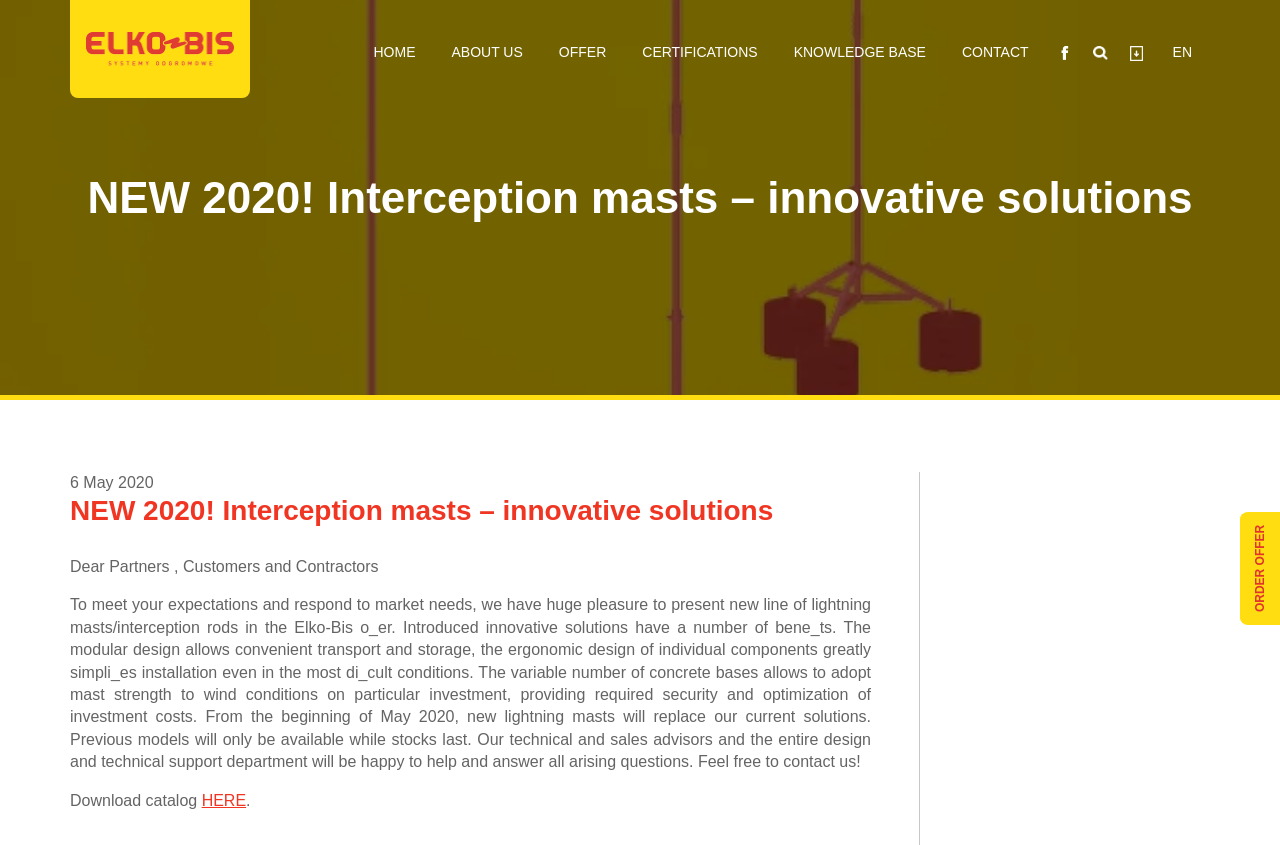Determine the bounding box coordinates of the section I need to click to execute the following instruction: "Learn about LIGHTNING PROTECTION SYSTEMS". Provide the coordinates as four float numbers between 0 and 1, i.e., [left, top, right, bottom].

[0.393, 0.092, 0.518, 0.174]